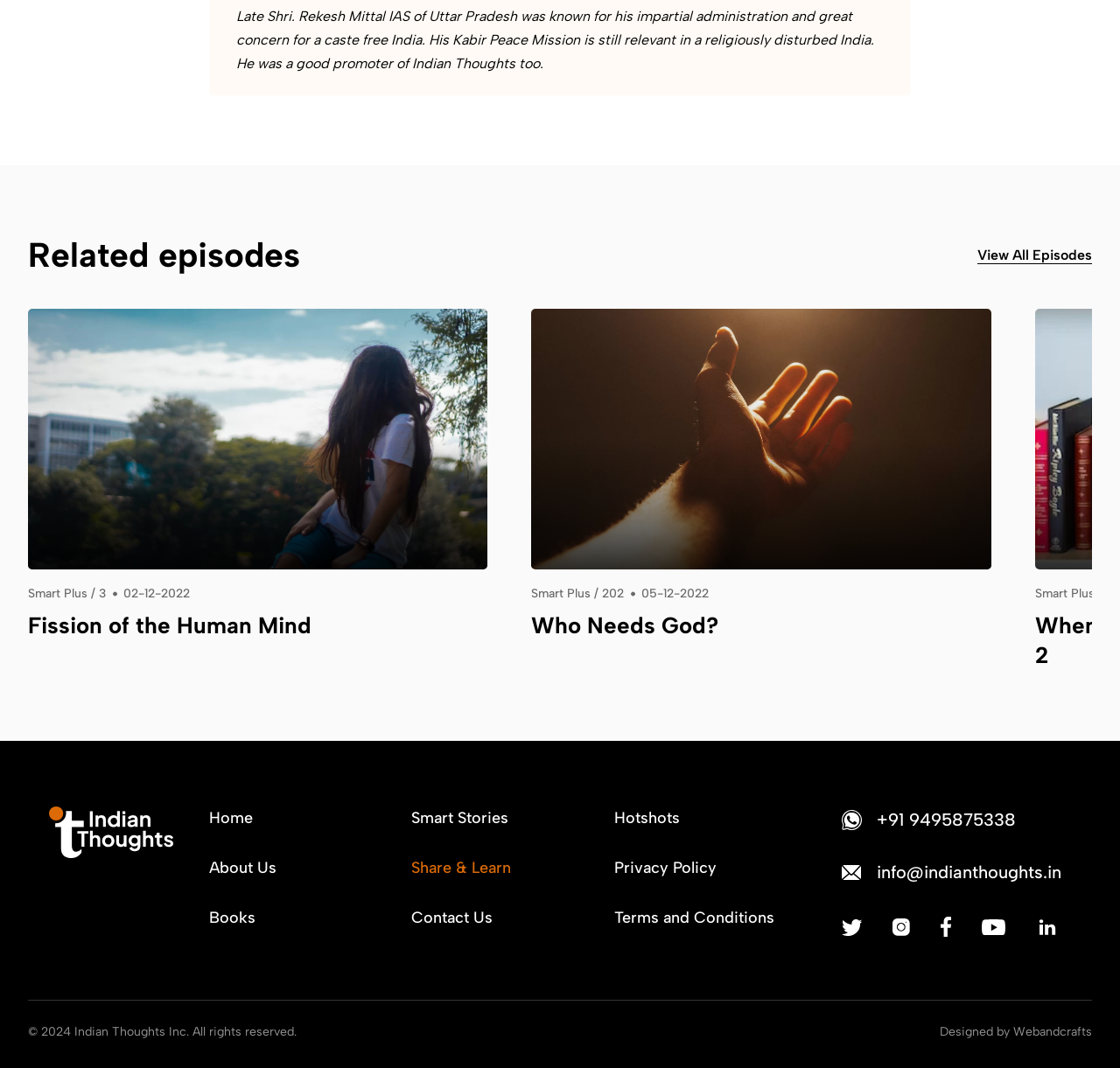Locate the bounding box coordinates of the element I should click to achieve the following instruction: "View all episodes".

[0.873, 0.229, 0.975, 0.249]